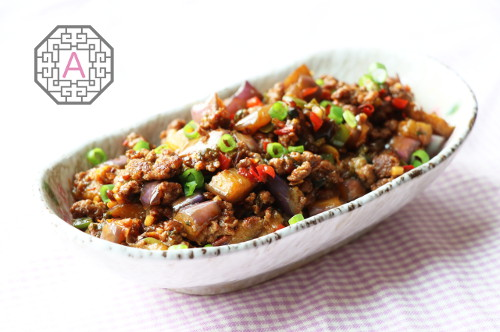What is the color of the tablecloth?
Refer to the screenshot and respond with a concise word or phrase.

Purple